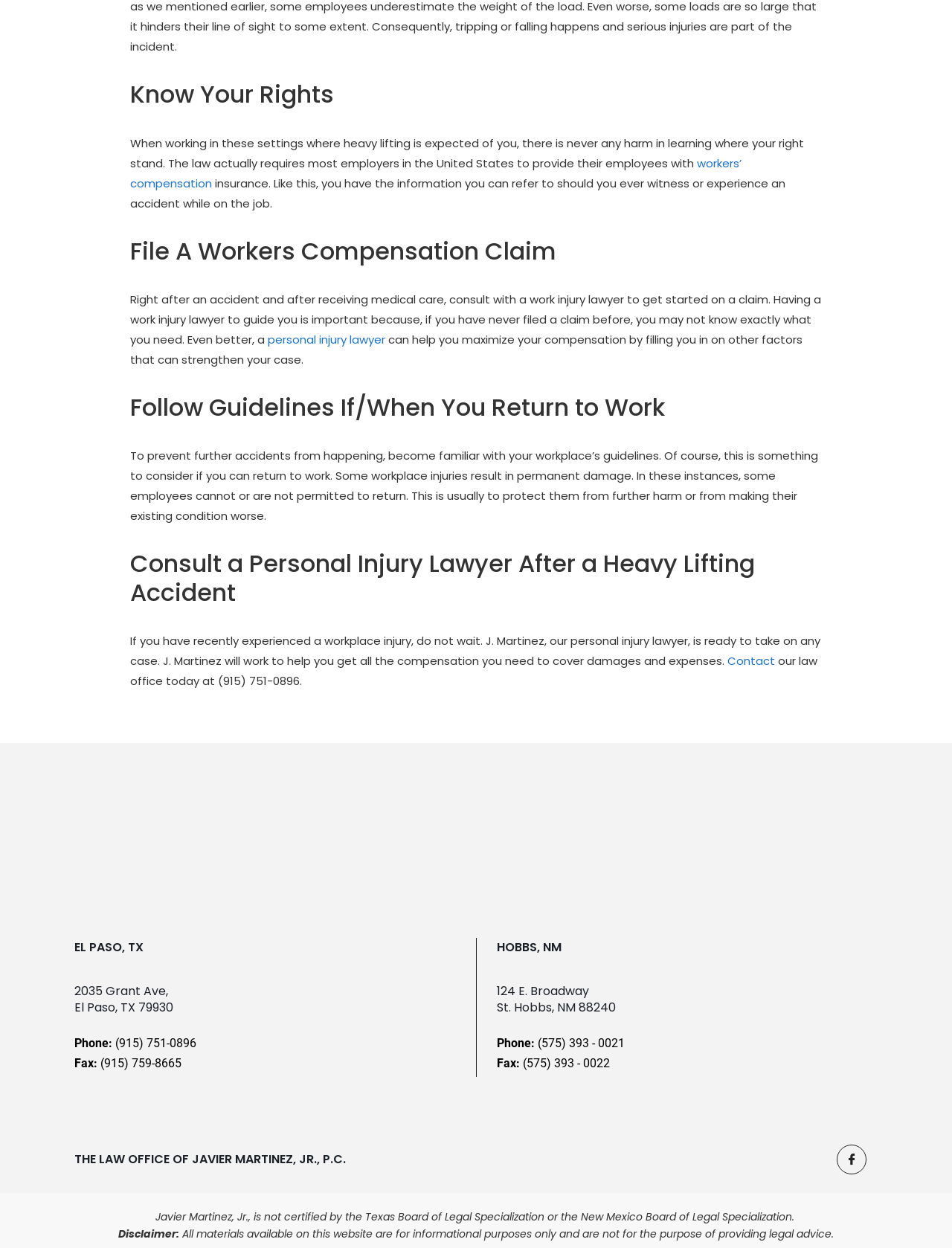Please locate the UI element described by "aria-label="Facebook"" and provide its bounding box coordinates.

[0.879, 0.917, 0.91, 0.941]